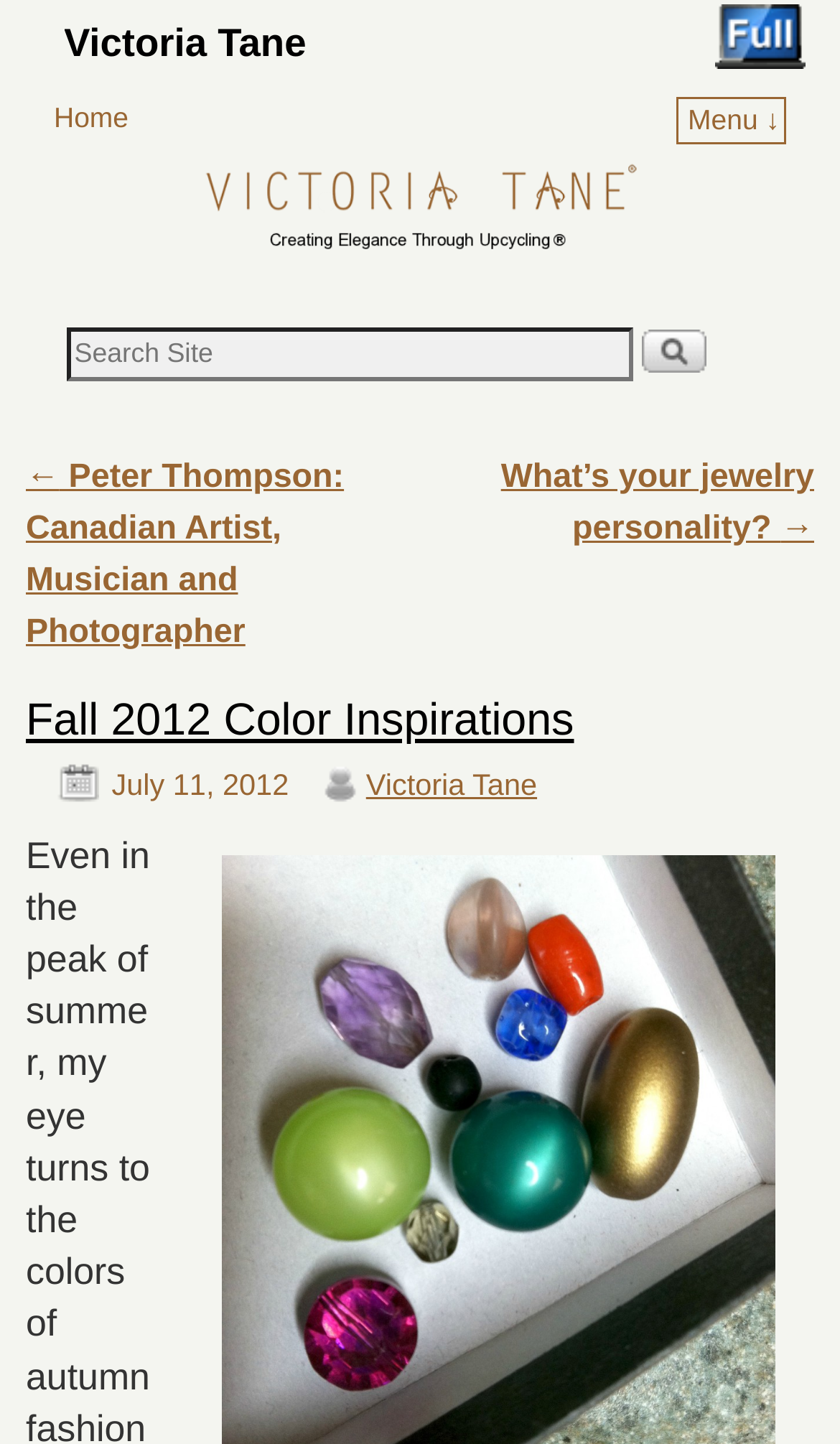What are the navigation options?
Using the image provided, answer with just one word or phrase.

Home, Menu, Post navigation